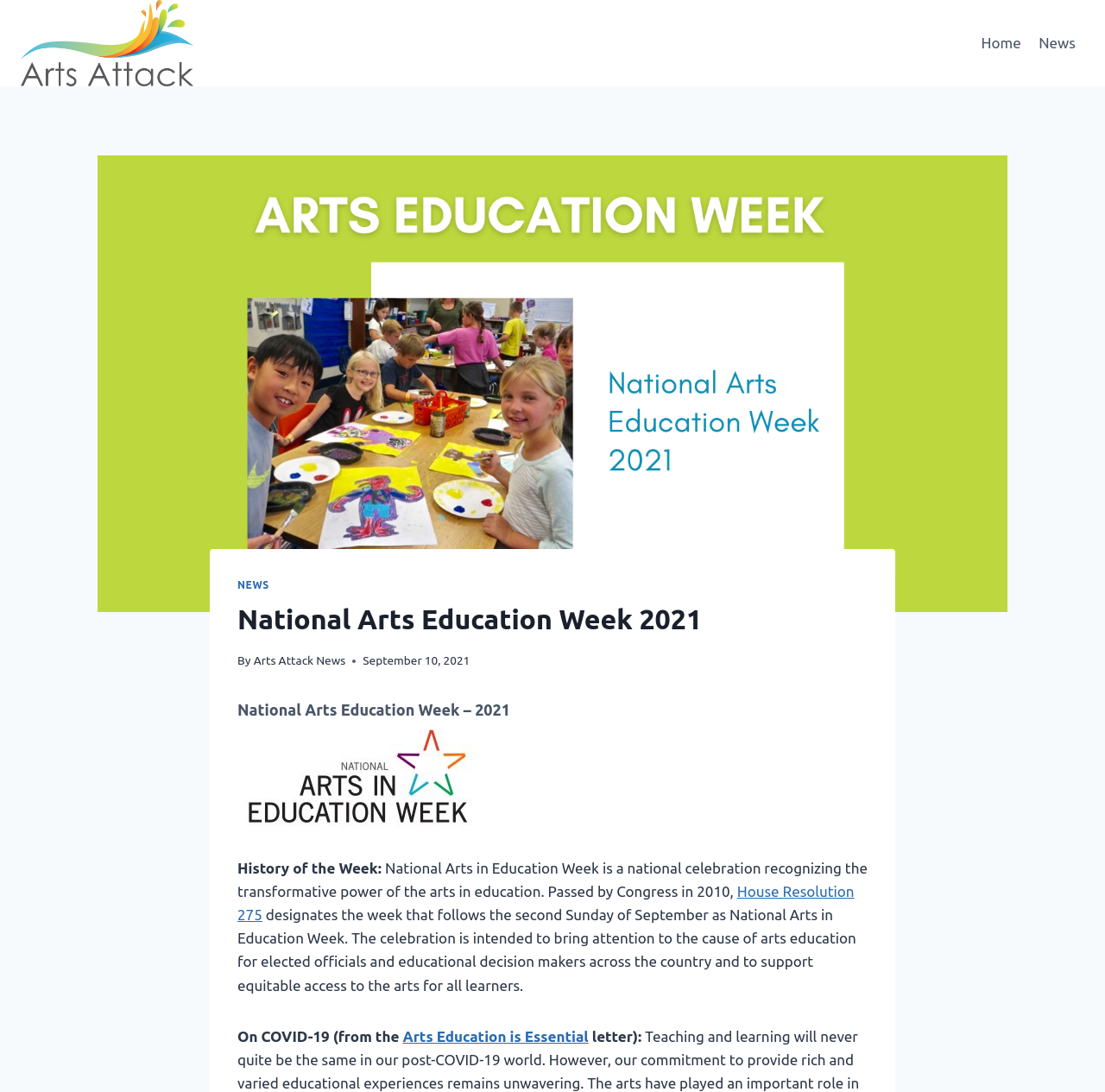Please respond to the question using a single word or phrase:
What is the theme of the image on the webpage?

National Arts Education Week